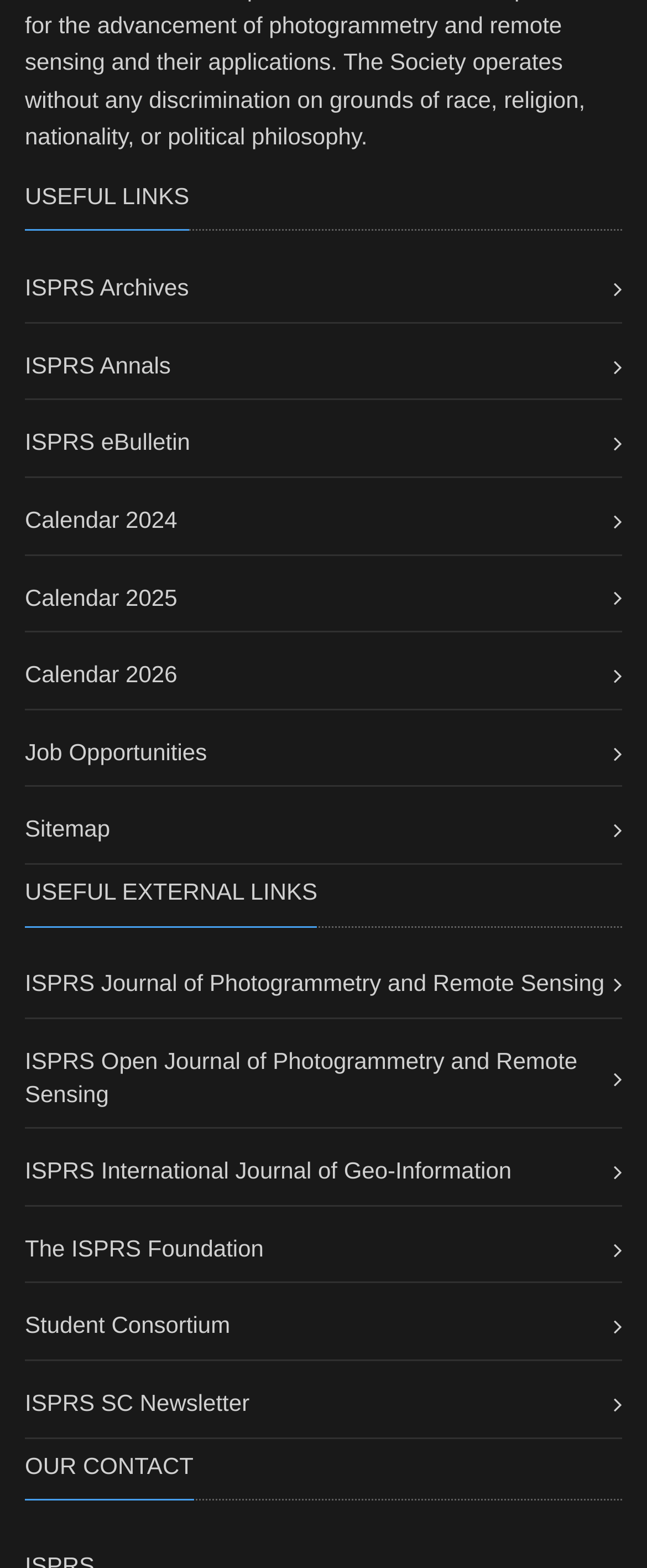Can you identify the bounding box coordinates of the clickable region needed to carry out this instruction: 'Open Sitemap'? The coordinates should be four float numbers within the range of 0 to 1, stated as [left, top, right, bottom].

[0.038, 0.52, 0.17, 0.537]